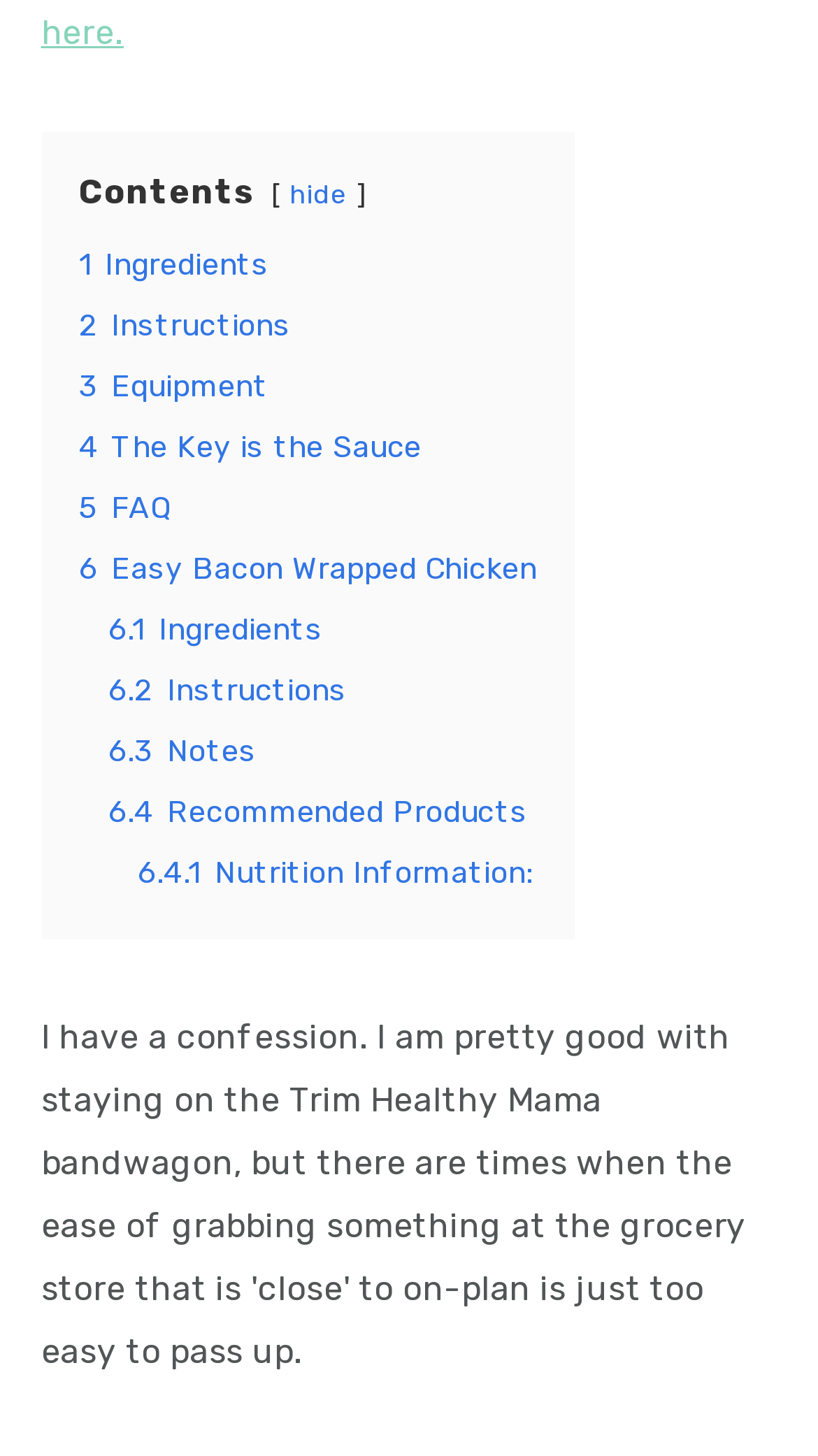Can you provide the bounding box coordinates for the element that should be clicked to implement the instruction: "click on '1 Ingredients'"?

[0.096, 0.17, 0.329, 0.195]